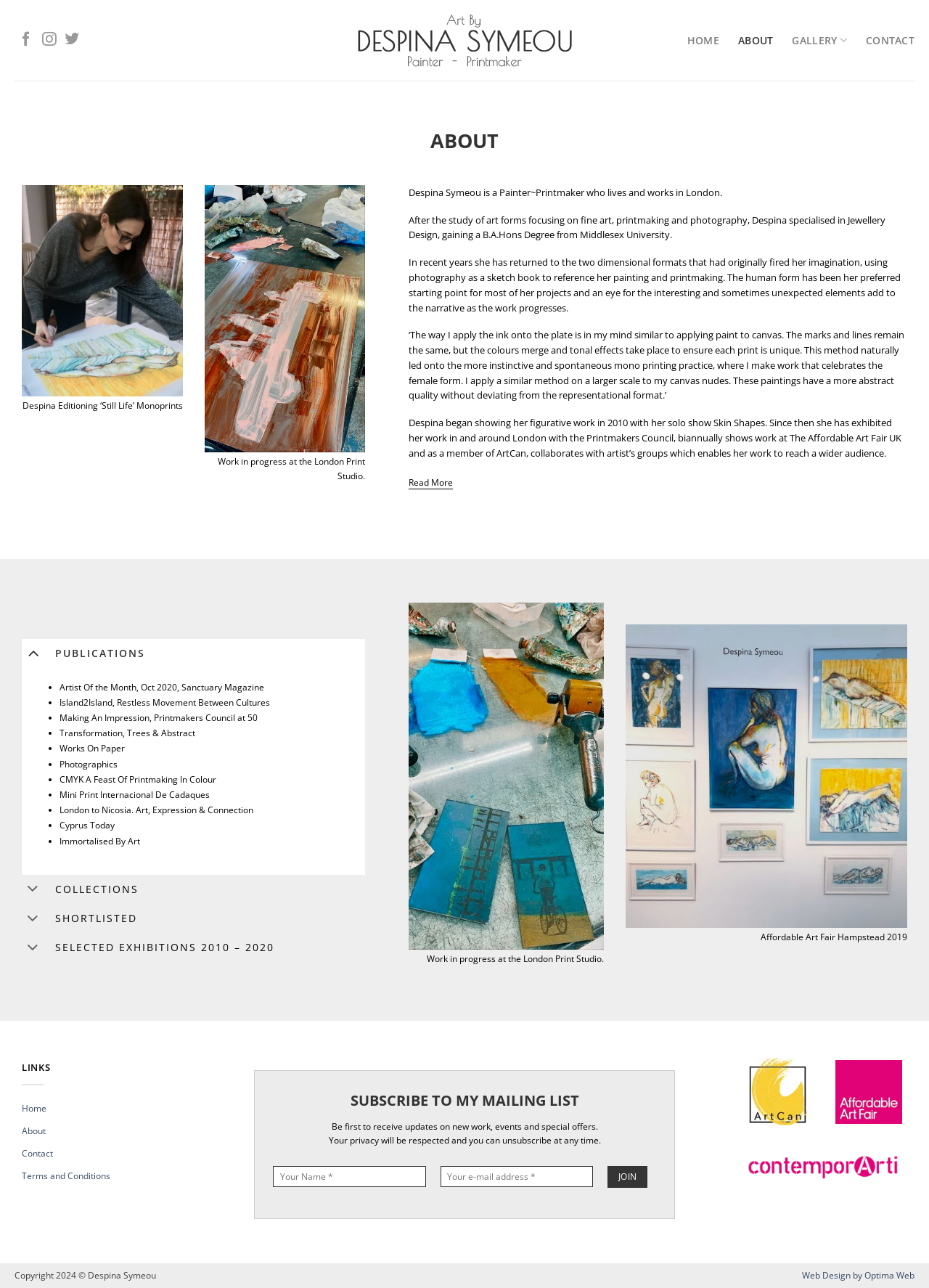Using the given description, provide the bounding box coordinates formatted as (top-left x, top-left y, bottom-right x, bottom-right y), with all values being floating point numbers between 0 and 1. Description: 空间

None